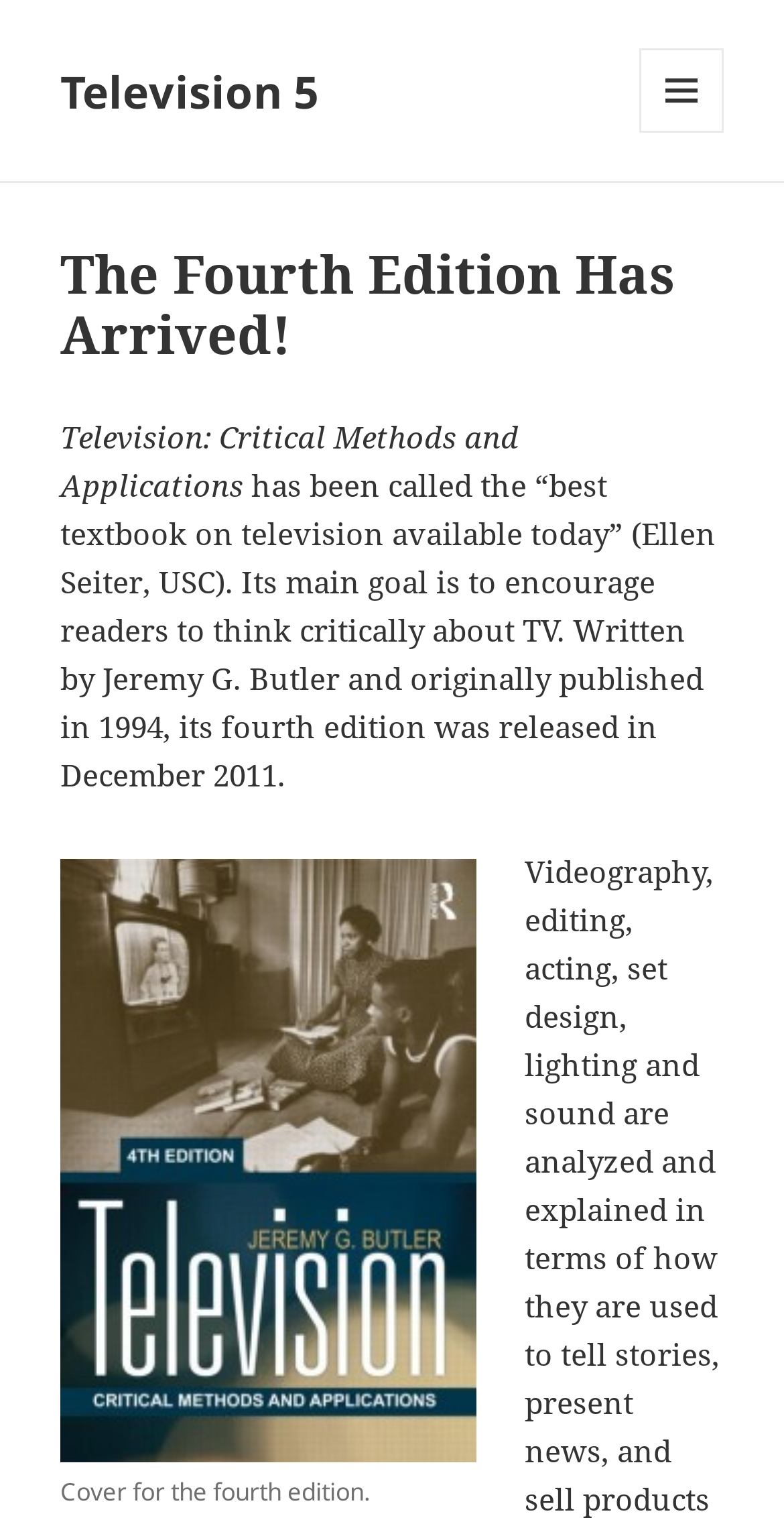Locate the bounding box of the UI element based on this description: "aria-label="More actions"". Provide four float numbers between 0 and 1 as [left, top, right, bottom].

None